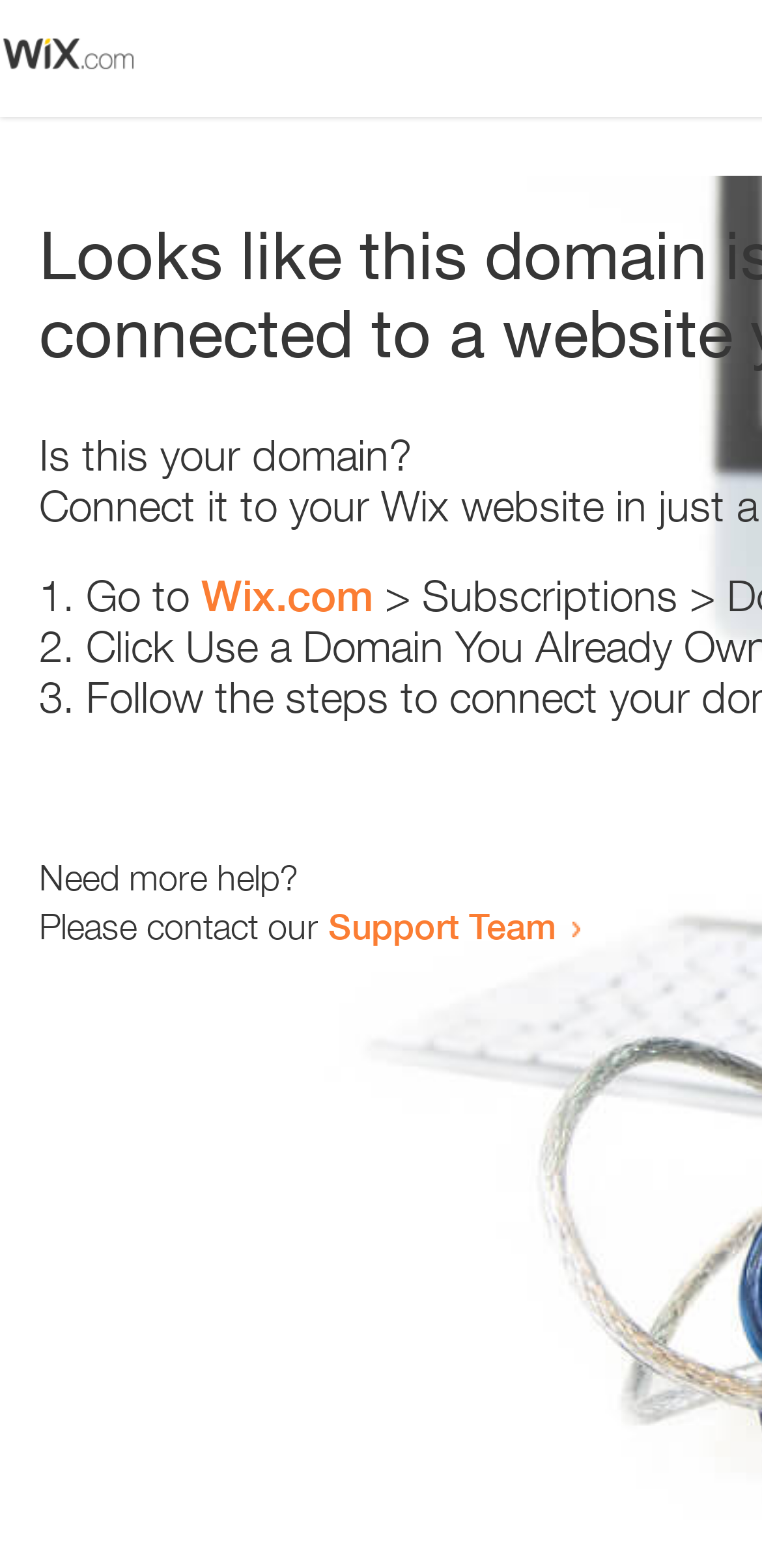Determine the bounding box coordinates of the UI element described below. Use the format (top-left x, top-left y, bottom-right x, bottom-right y) with floating point numbers between 0 and 1: Wix.com

[0.264, 0.364, 0.49, 0.396]